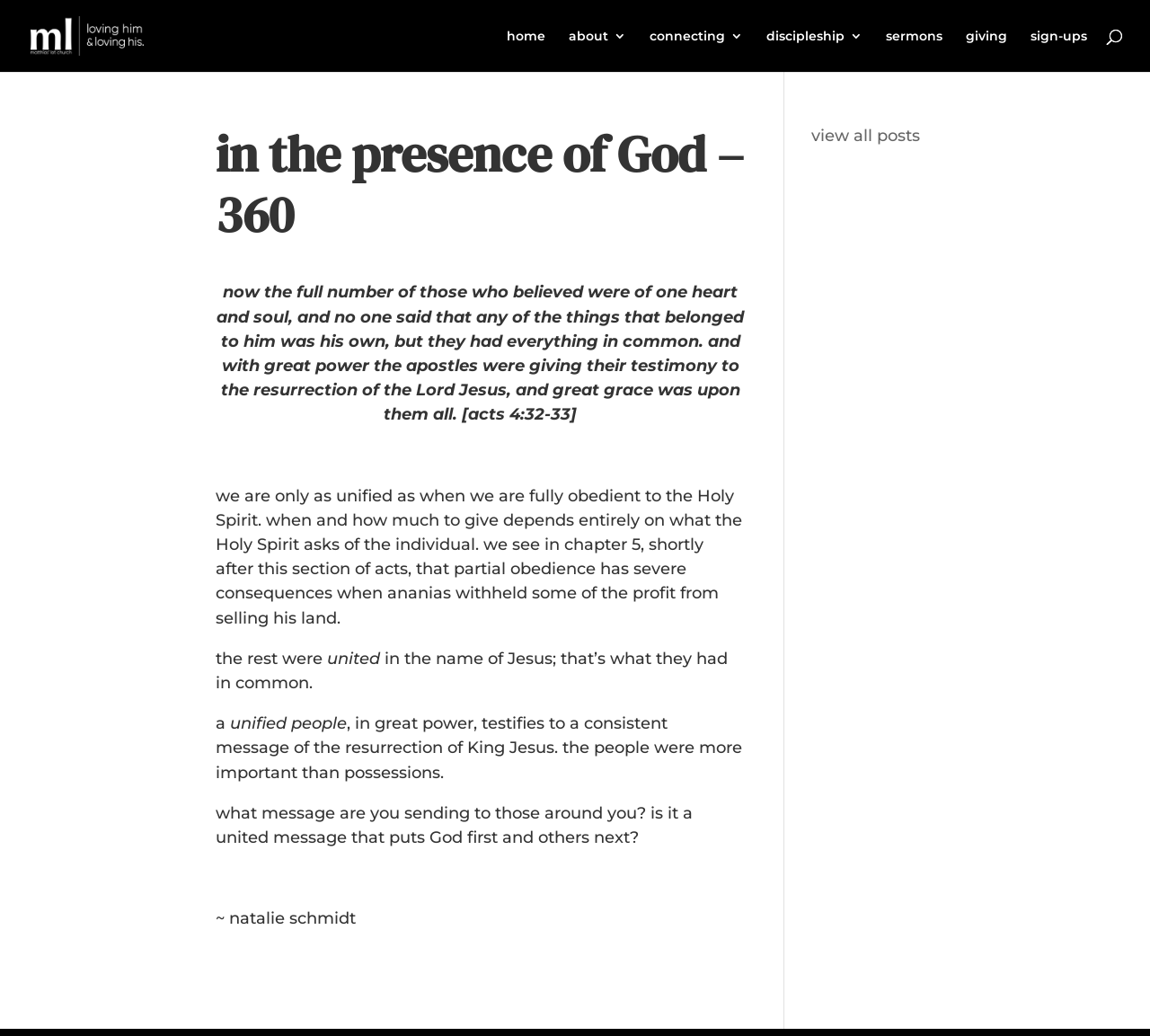Could you highlight the region that needs to be clicked to execute the instruction: "go to home page"?

[0.441, 0.029, 0.474, 0.069]